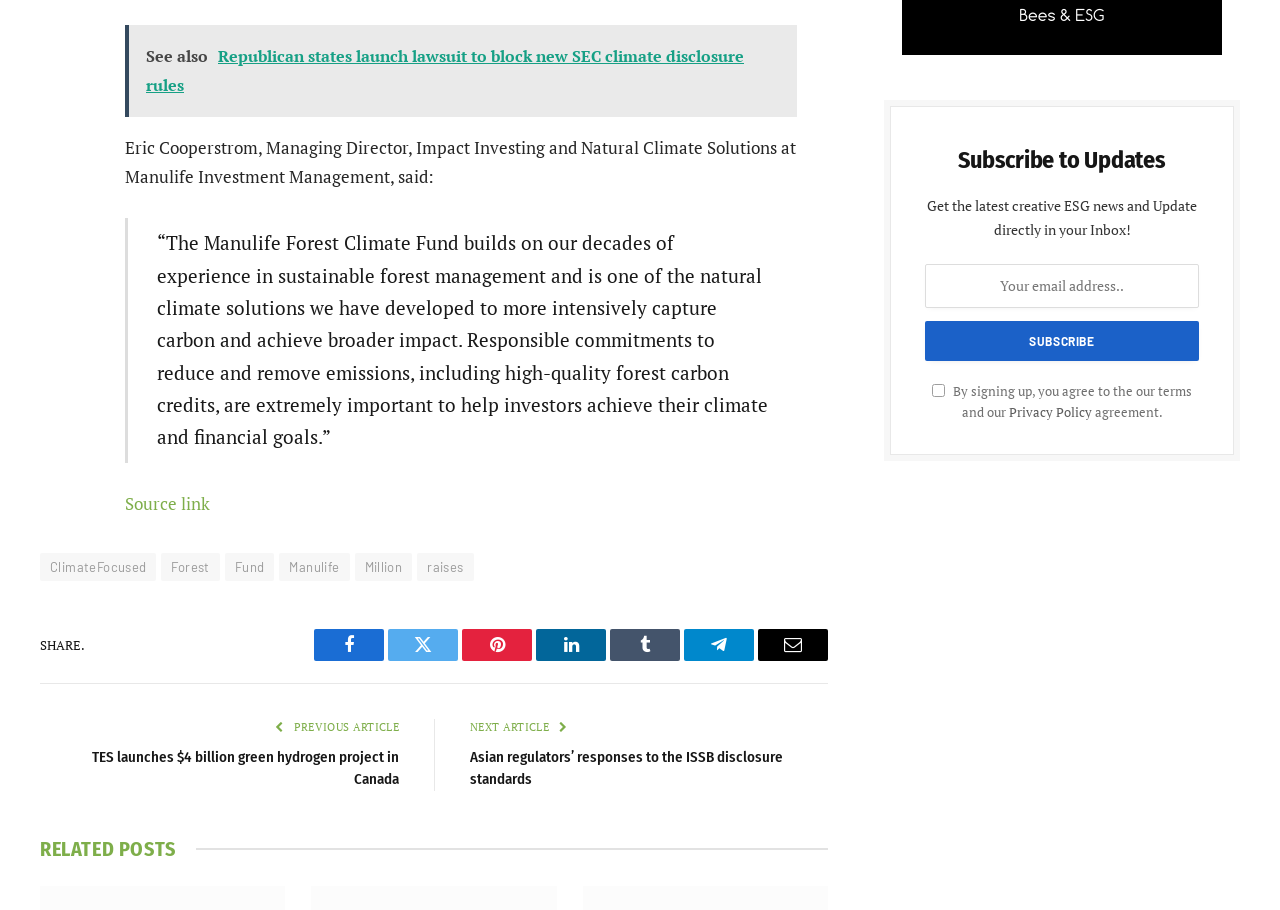Locate the bounding box of the UI element based on this description: "Source link". Provide four float numbers between 0 and 1 as [left, top, right, bottom].

[0.098, 0.54, 0.164, 0.565]